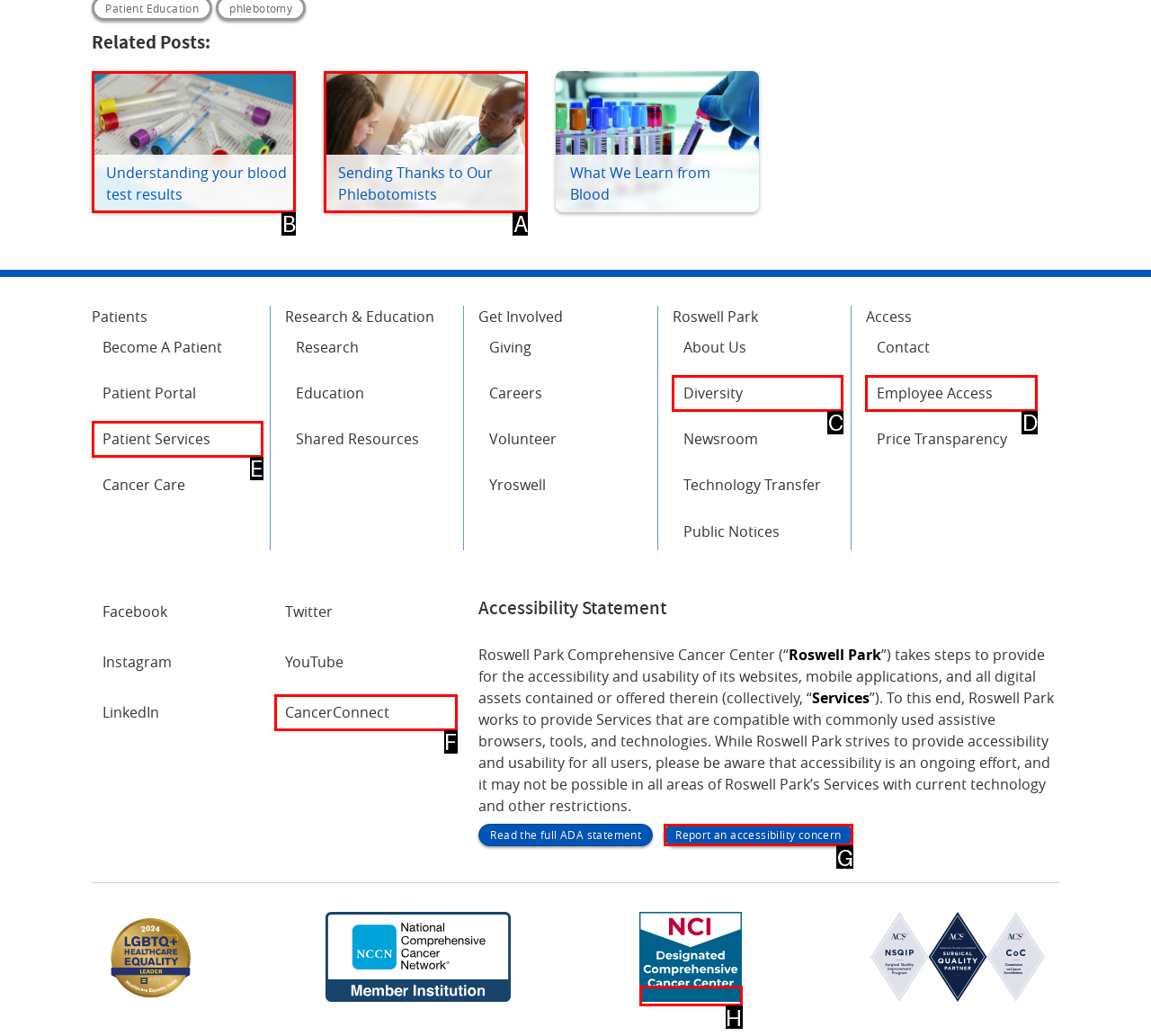What is the letter of the UI element you should click to Click the ABOUT link? Provide the letter directly.

None